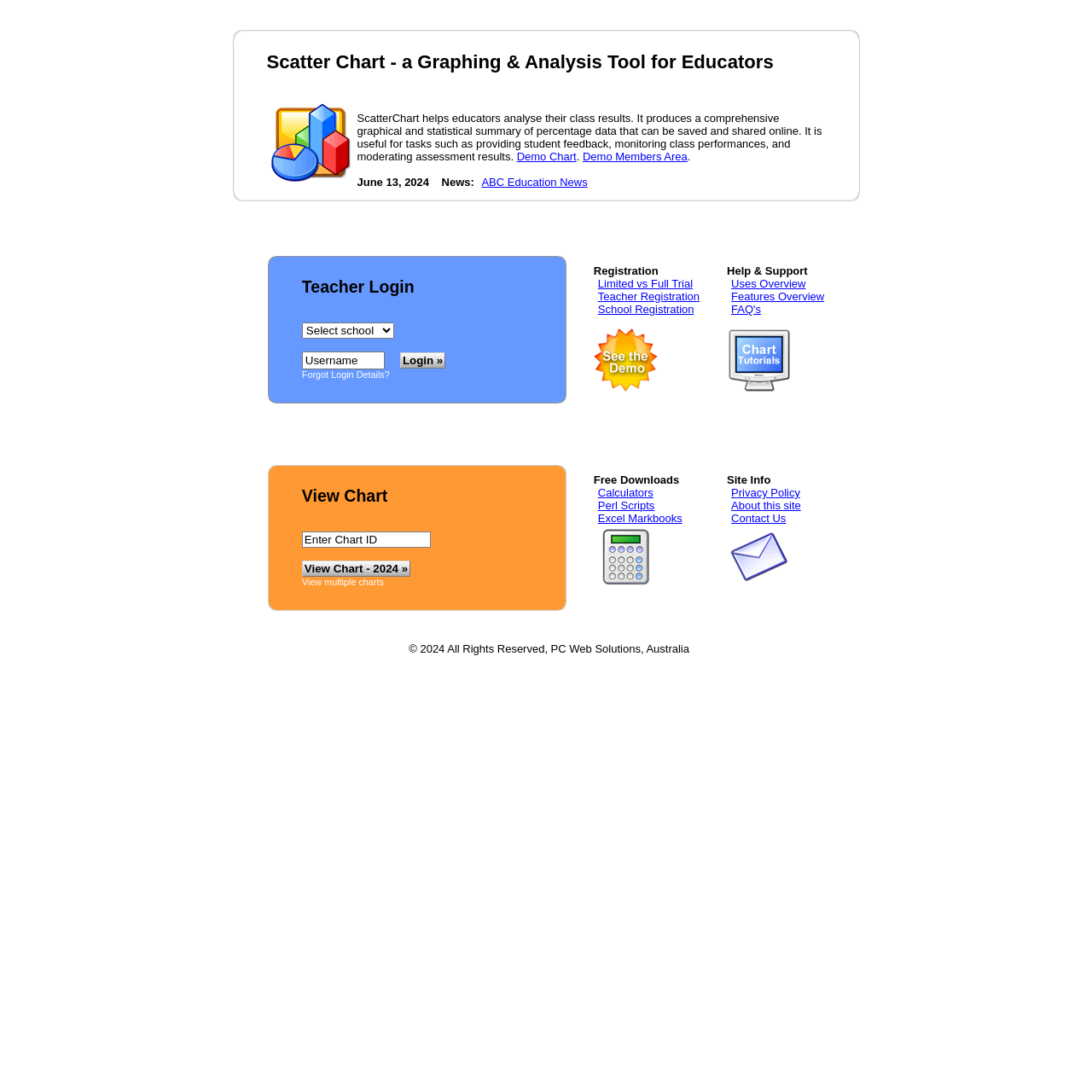What is the purpose of ScatterChart?
Give a detailed and exhaustive answer to the question.

Based on the webpage, ScatterChart is a tool for educators to graph and analyse their class results, providing a comprehensive graphical and statistical summary of percentage data that can be saved and shared online.